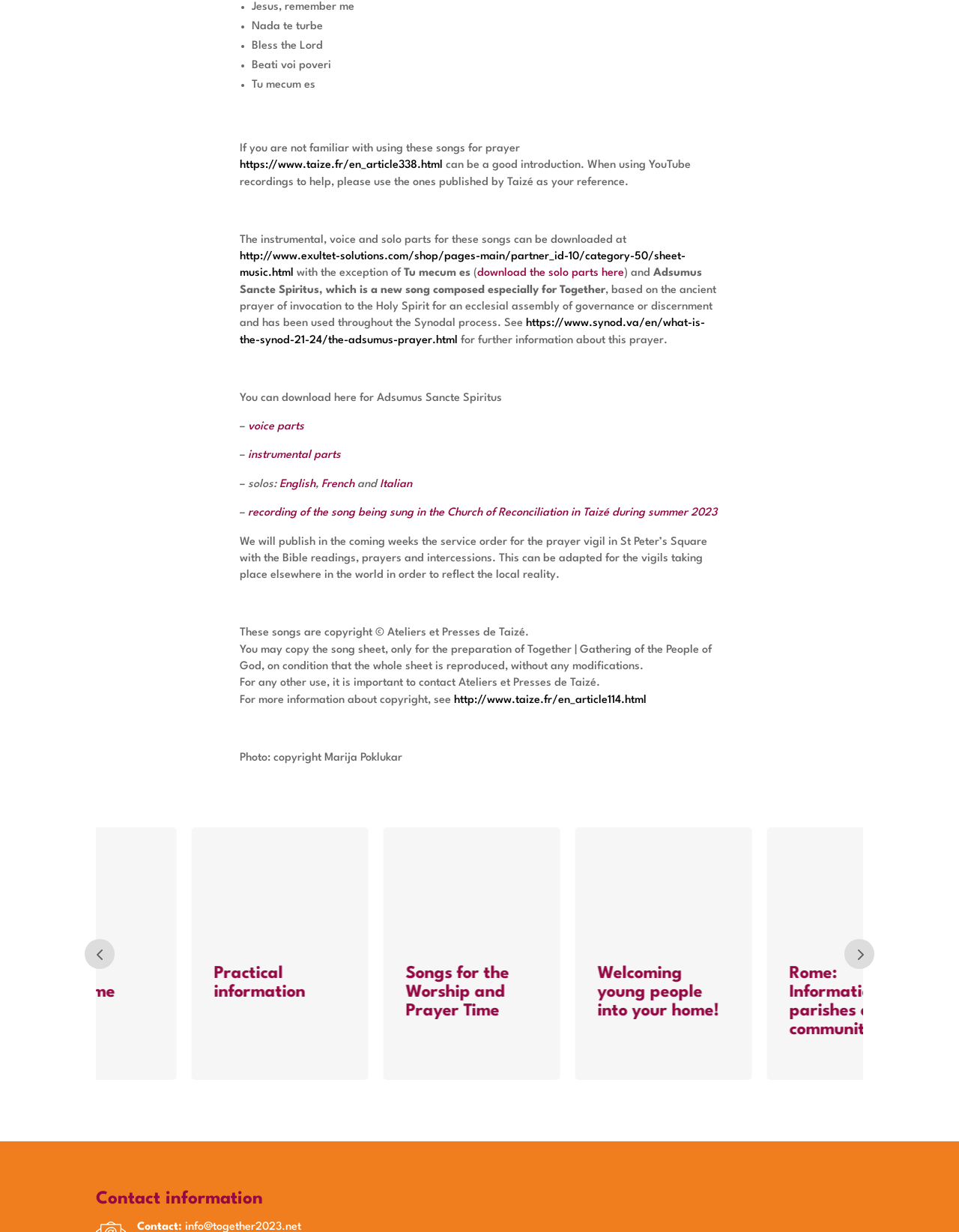How many links are there to download song parts?
Answer with a single word or phrase, using the screenshot for reference.

5